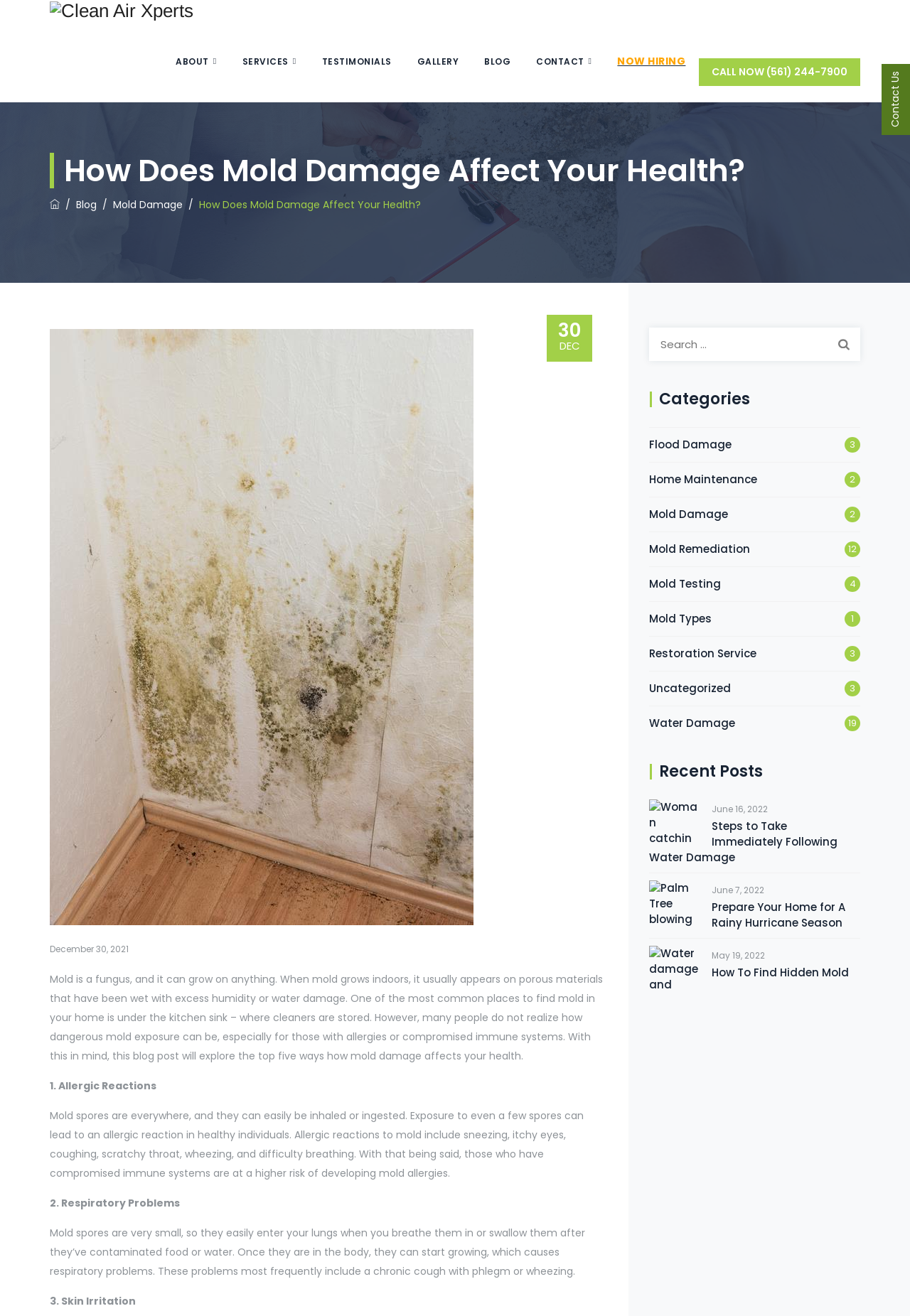Observe the image and answer the following question in detail: What is the topic of the blog post?

The topic of the blog post can be inferred from the heading 'How Does Mold Damage Affect Your Health?' and the content of the post, which discusses the effects of mold damage on health.